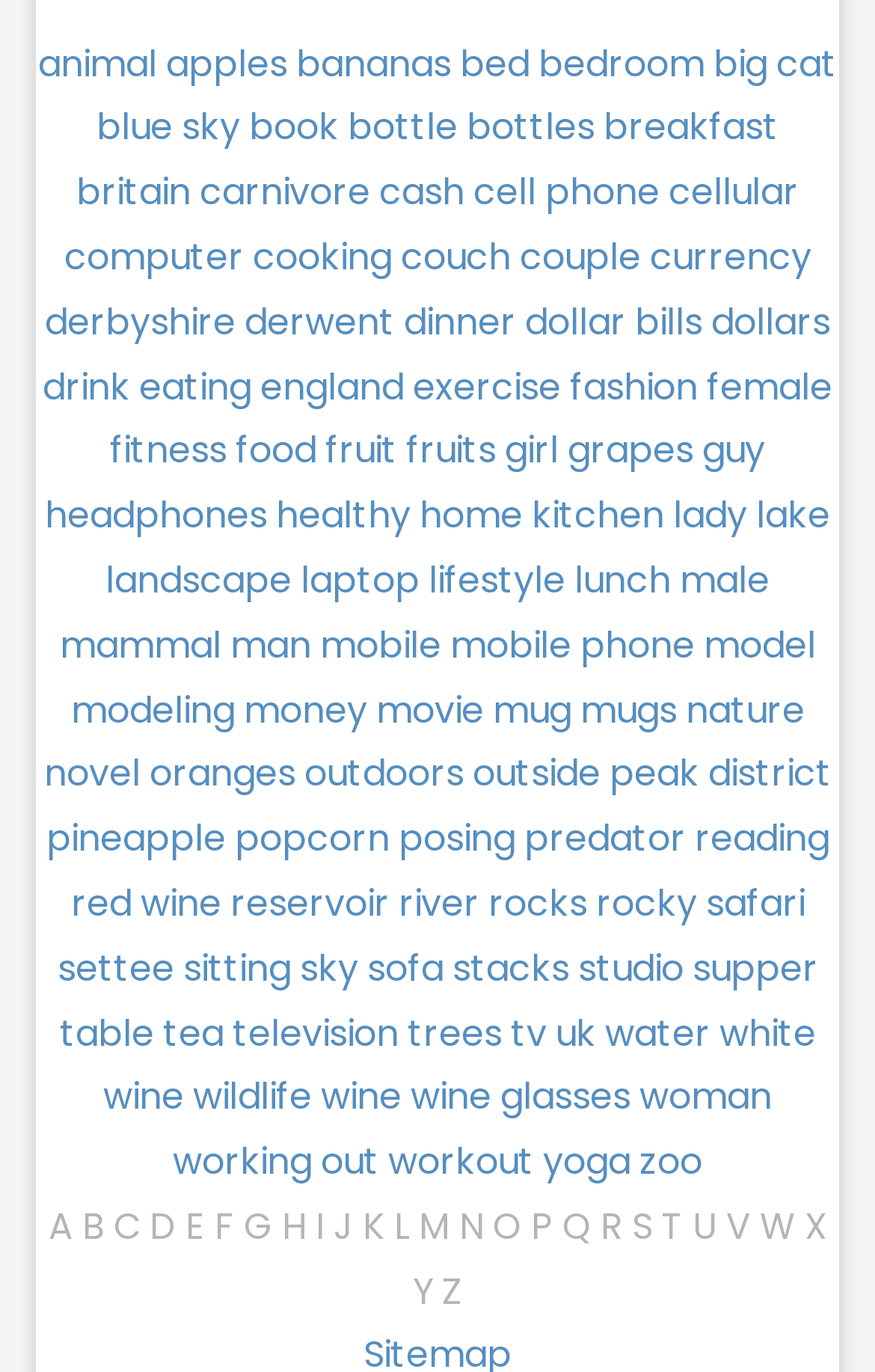Determine the bounding box coordinates of the area to click in order to meet this instruction: "explore the topic of fashion".

[0.651, 0.263, 0.797, 0.3]